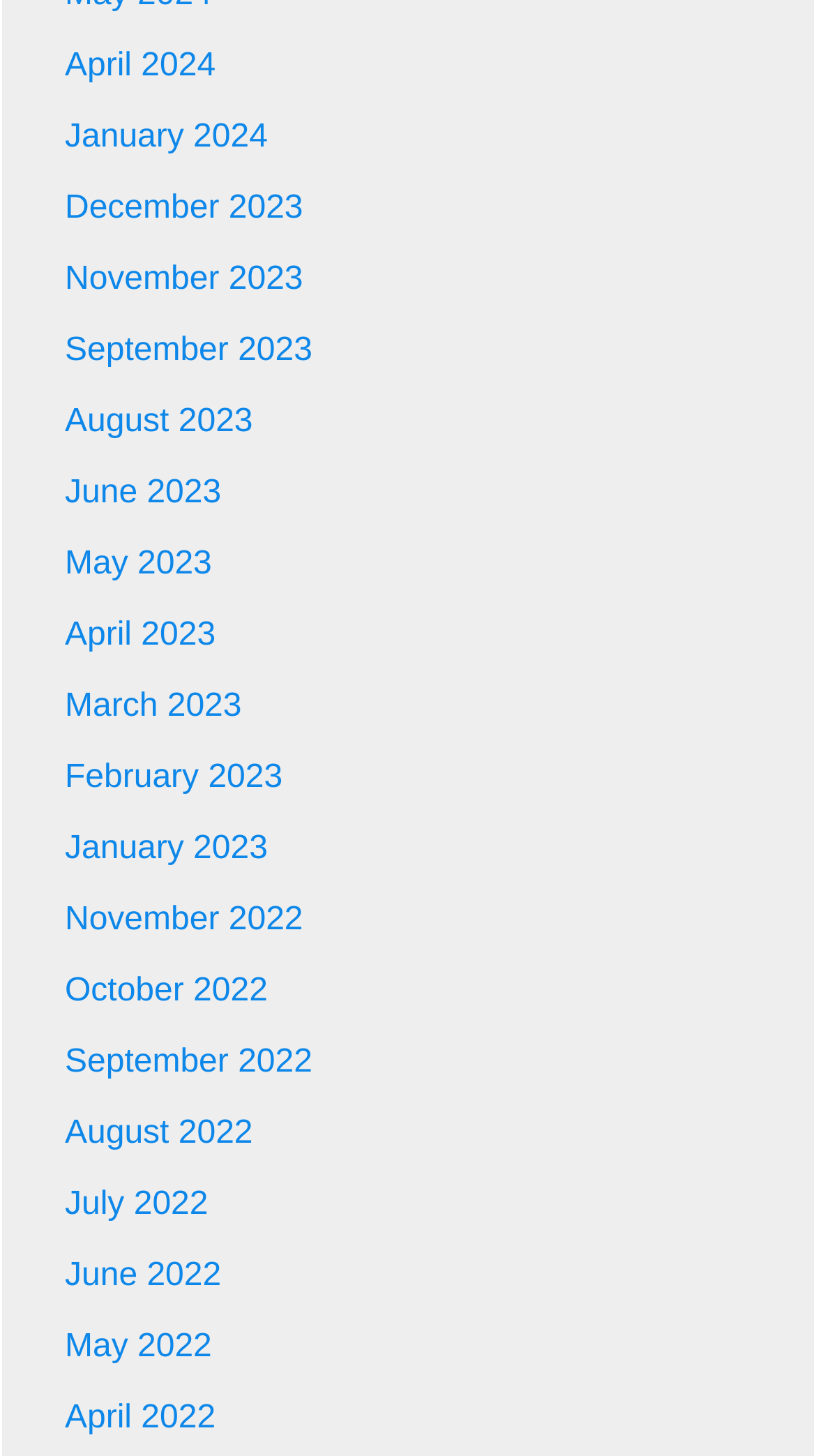Please find and report the bounding box coordinates of the element to click in order to perform the following action: "Go to January 2023". The coordinates should be expressed as four float numbers between 0 and 1, in the format [left, top, right, bottom].

[0.079, 0.57, 0.328, 0.595]